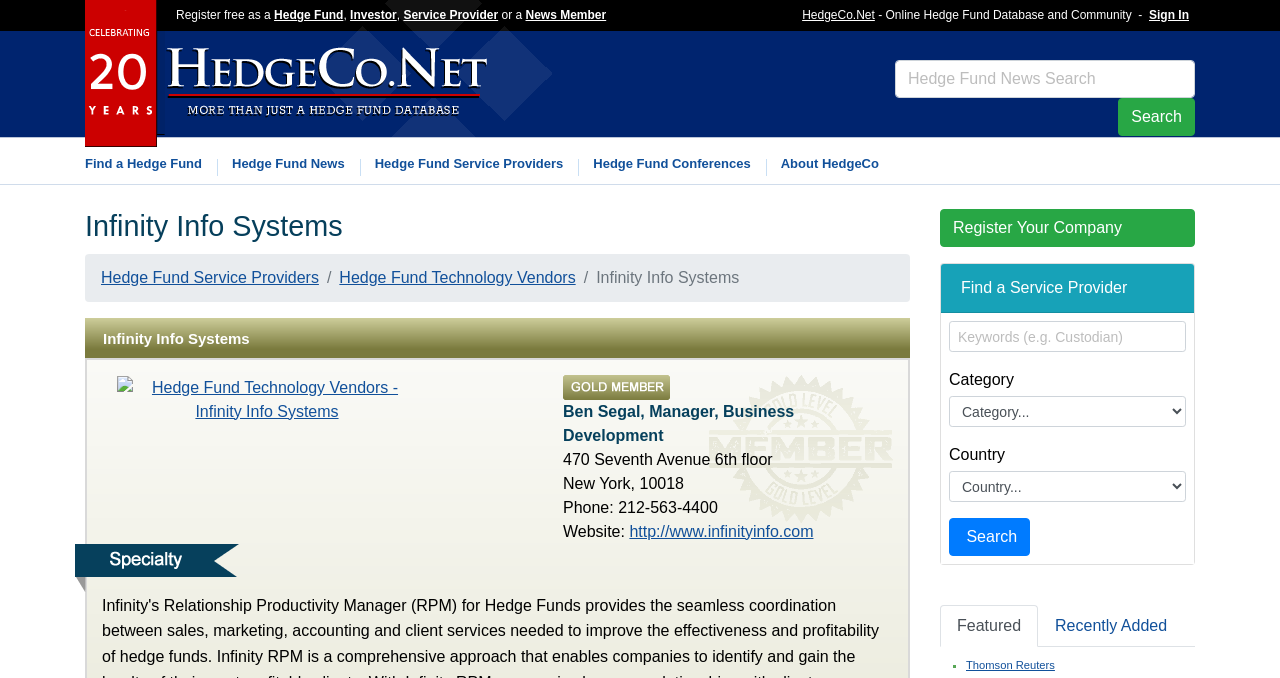Provide the bounding box coordinates, formatted as (top-left x, top-left y, bottom-right x, bottom-right y), with all values being floating point numbers between 0 and 1. Identify the bounding box of the UI element that matches the description: Register Your Company

[0.734, 0.308, 0.934, 0.364]